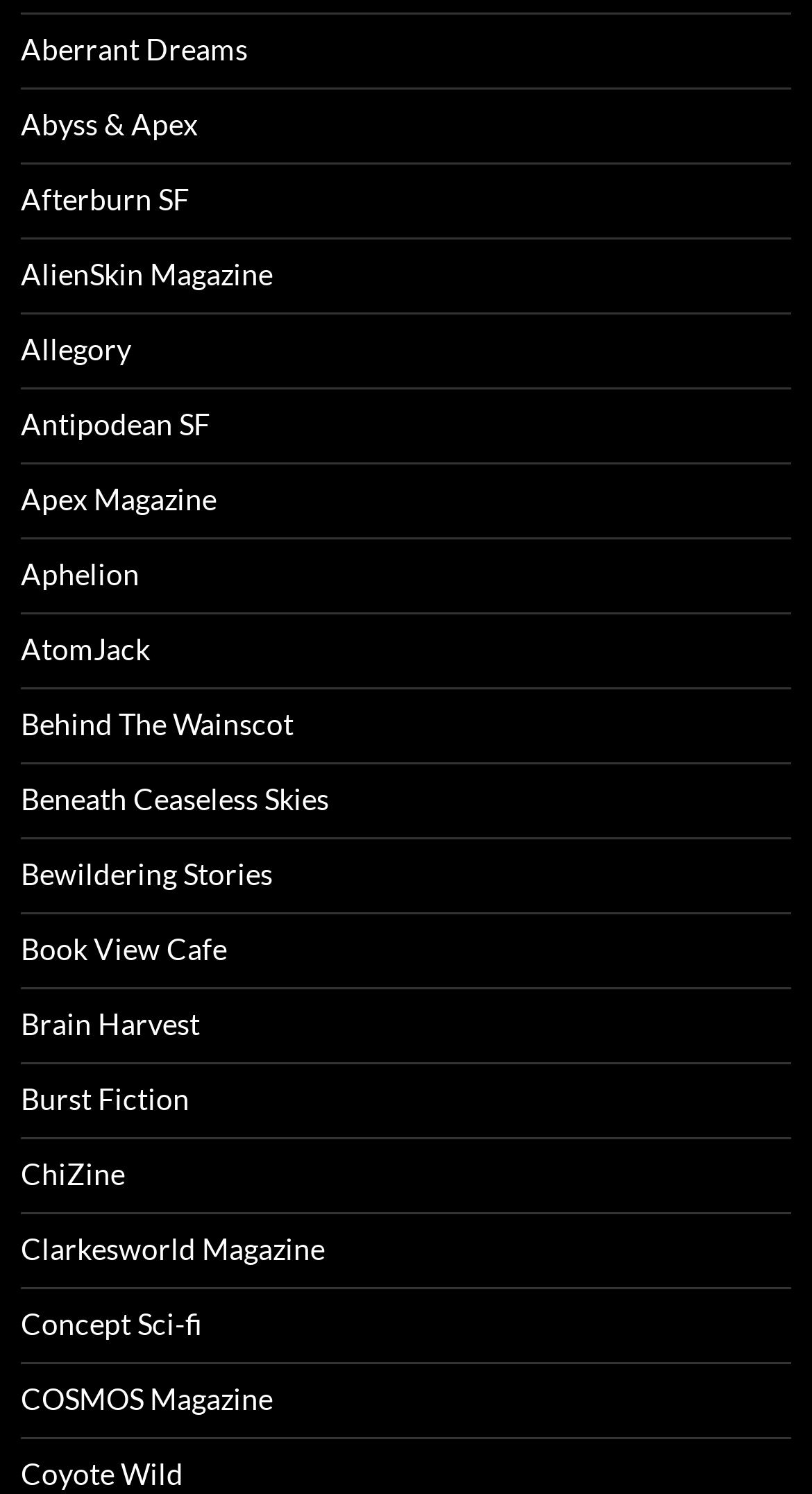Using the provided element description: "Abyss & Apex", identify the bounding box coordinates. The coordinates should be four floats between 0 and 1 in the order [left, top, right, bottom].

[0.026, 0.071, 0.244, 0.095]